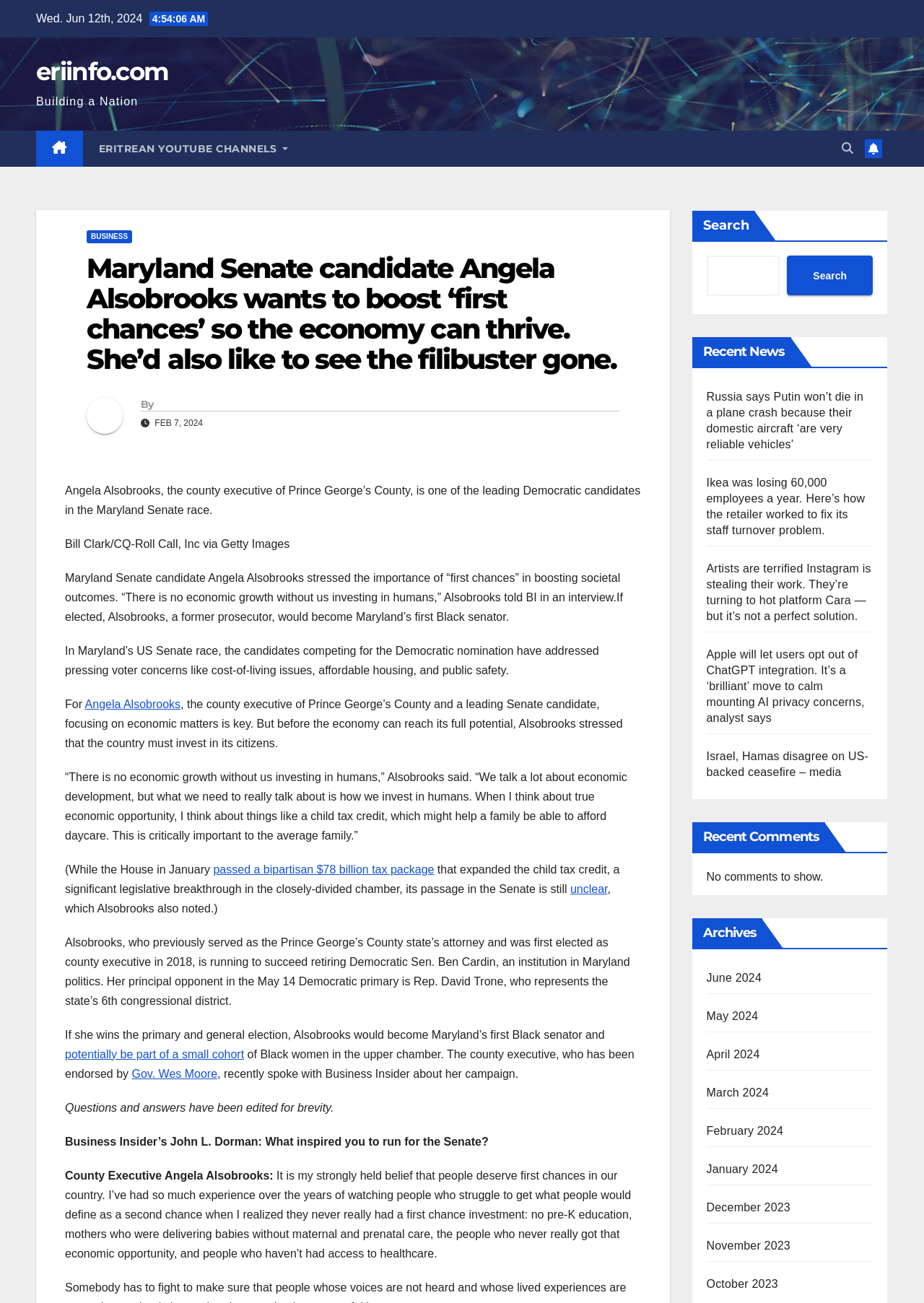Kindly determine the bounding box coordinates for the clickable area to achieve the given instruction: "Click the link to read about Angela Alsobrooks".

[0.092, 0.536, 0.195, 0.545]